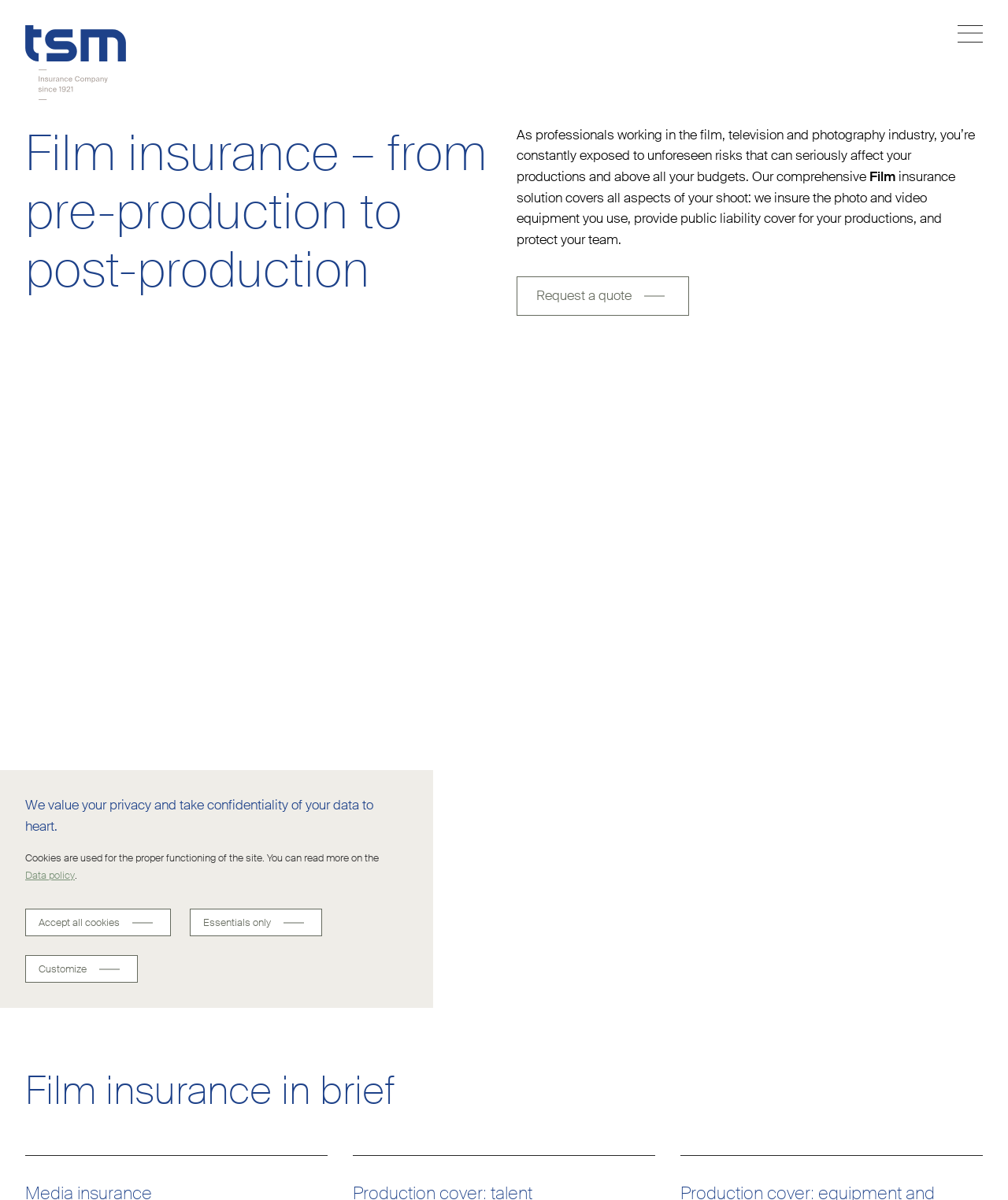Identify the webpage's primary heading and generate its text.

Film insurance – from pre-production to post-production